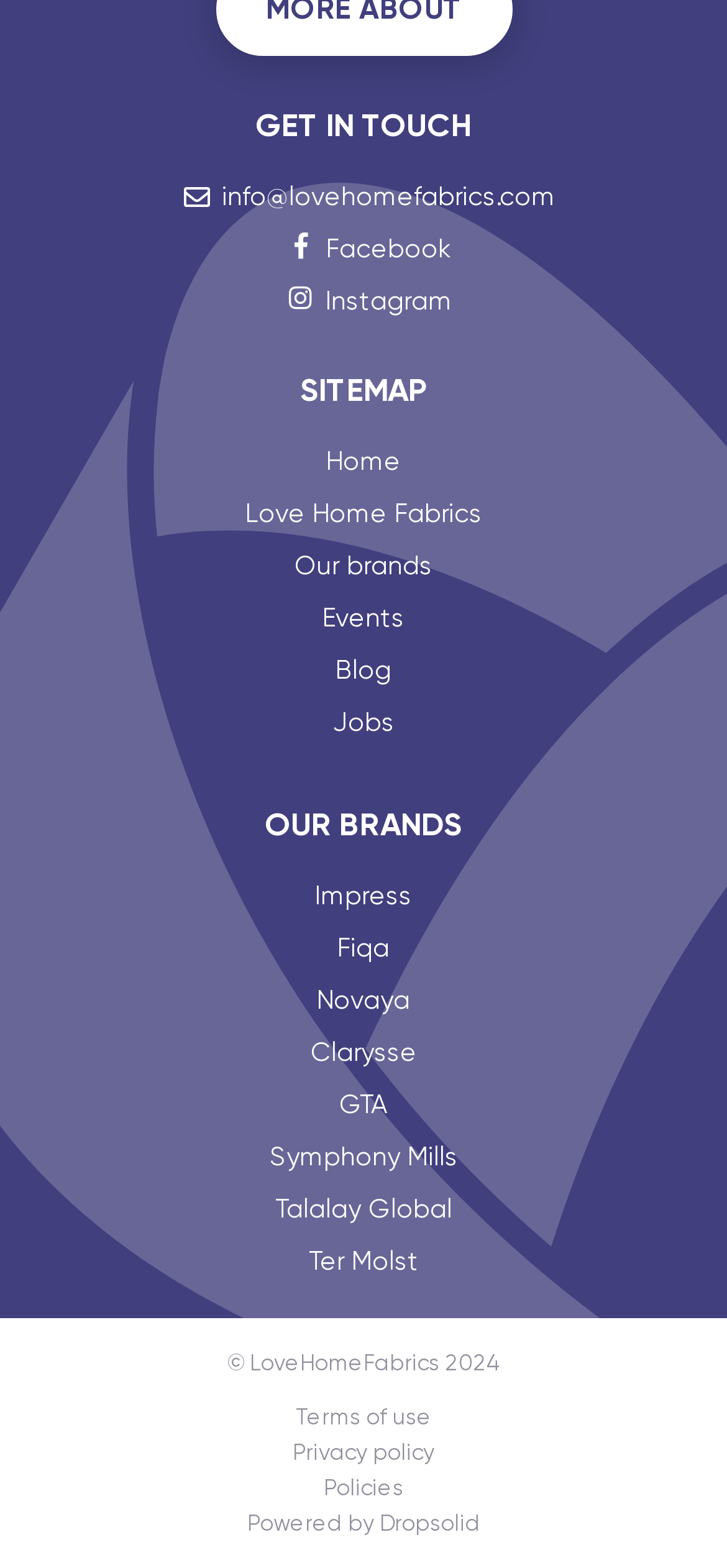Identify the bounding box coordinates for the UI element that matches this description: "Blog".

[0.462, 0.415, 0.538, 0.44]